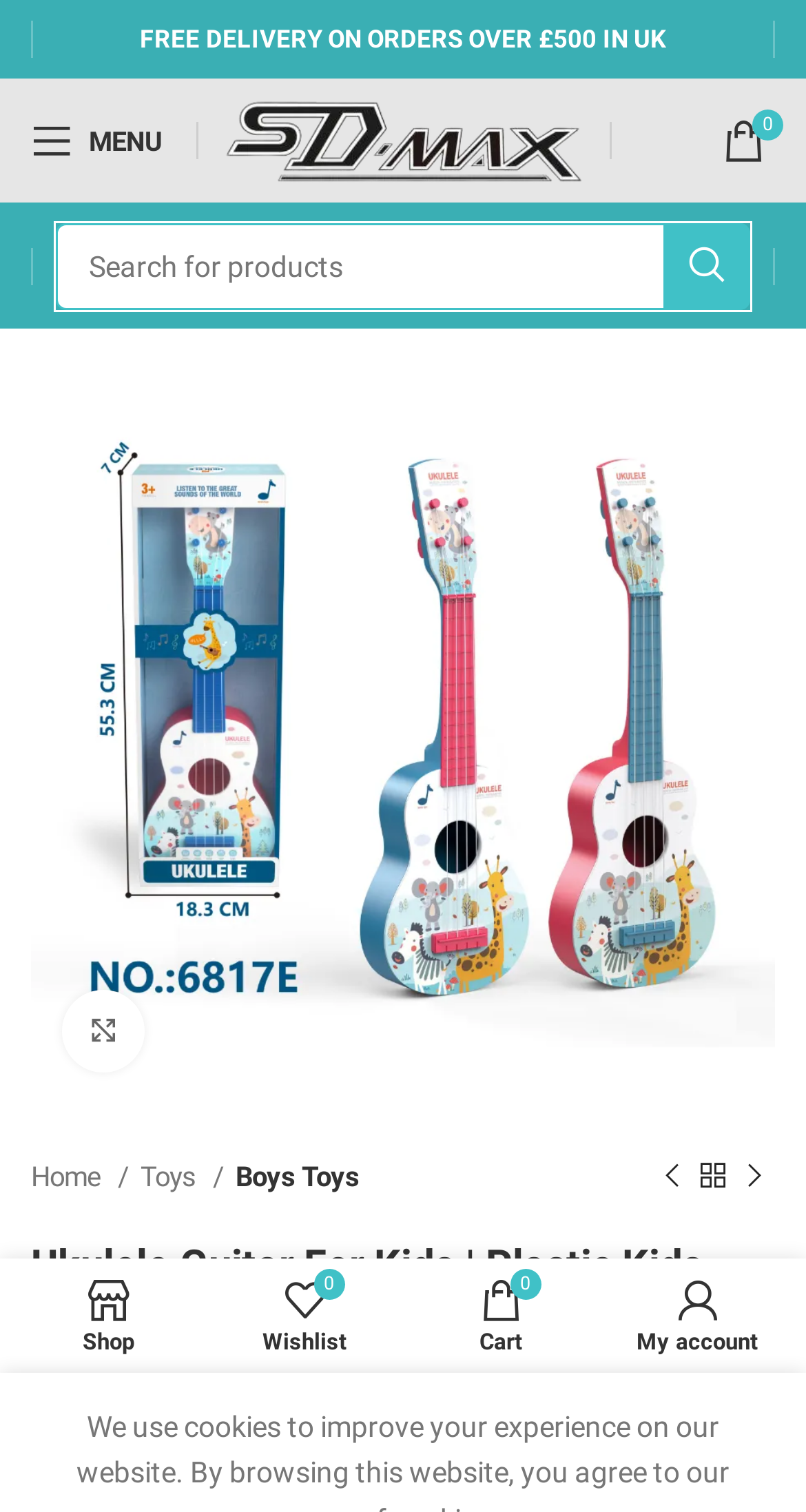How many items are in the wishlist? Observe the screenshot and provide a one-word or short phrase answer.

0